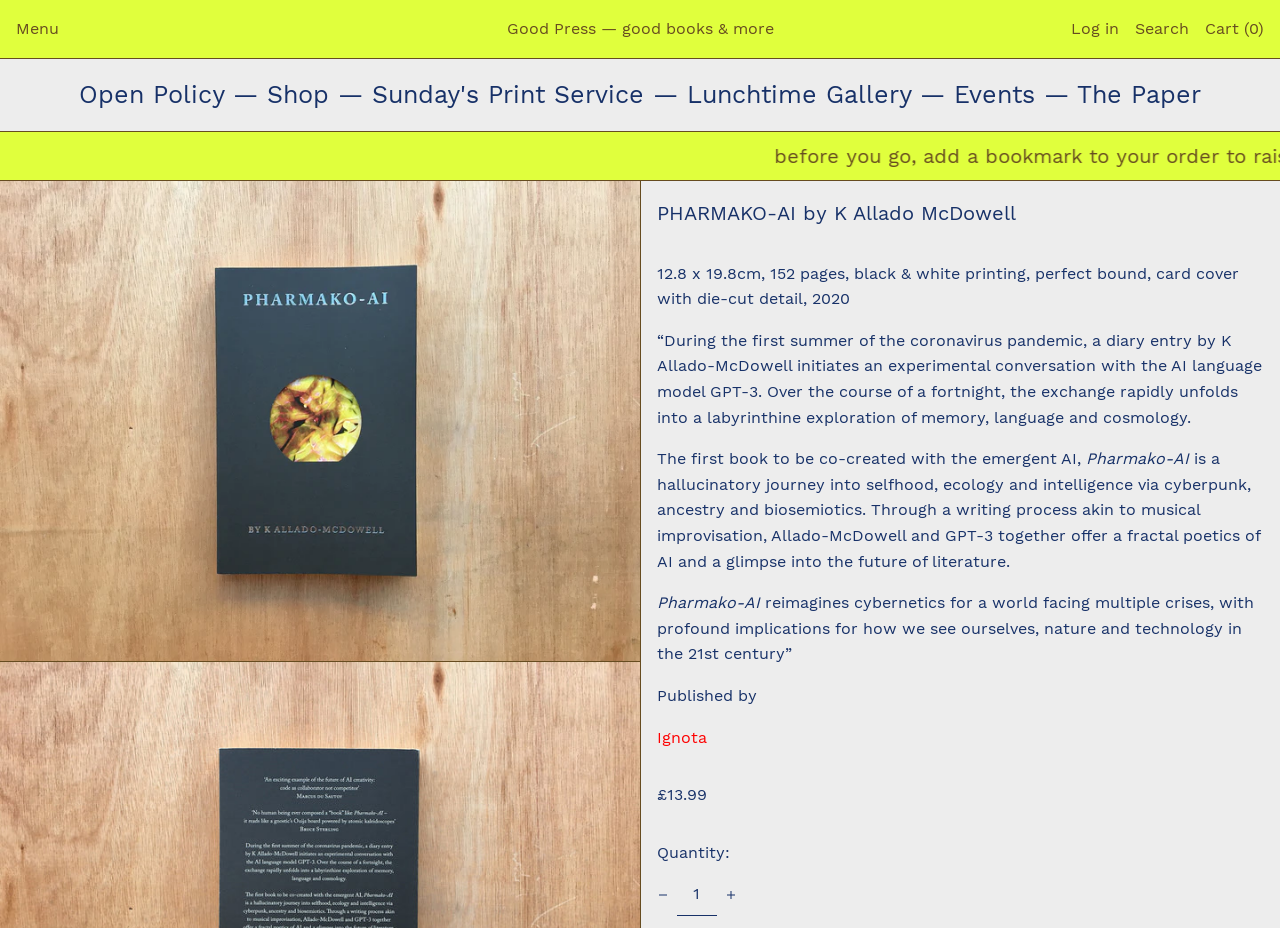Specify the bounding box coordinates of the element's region that should be clicked to achieve the following instruction: "Log in to the account". The bounding box coordinates consist of four float numbers between 0 and 1, in the format [left, top, right, bottom].

[0.837, 0.009, 0.874, 0.053]